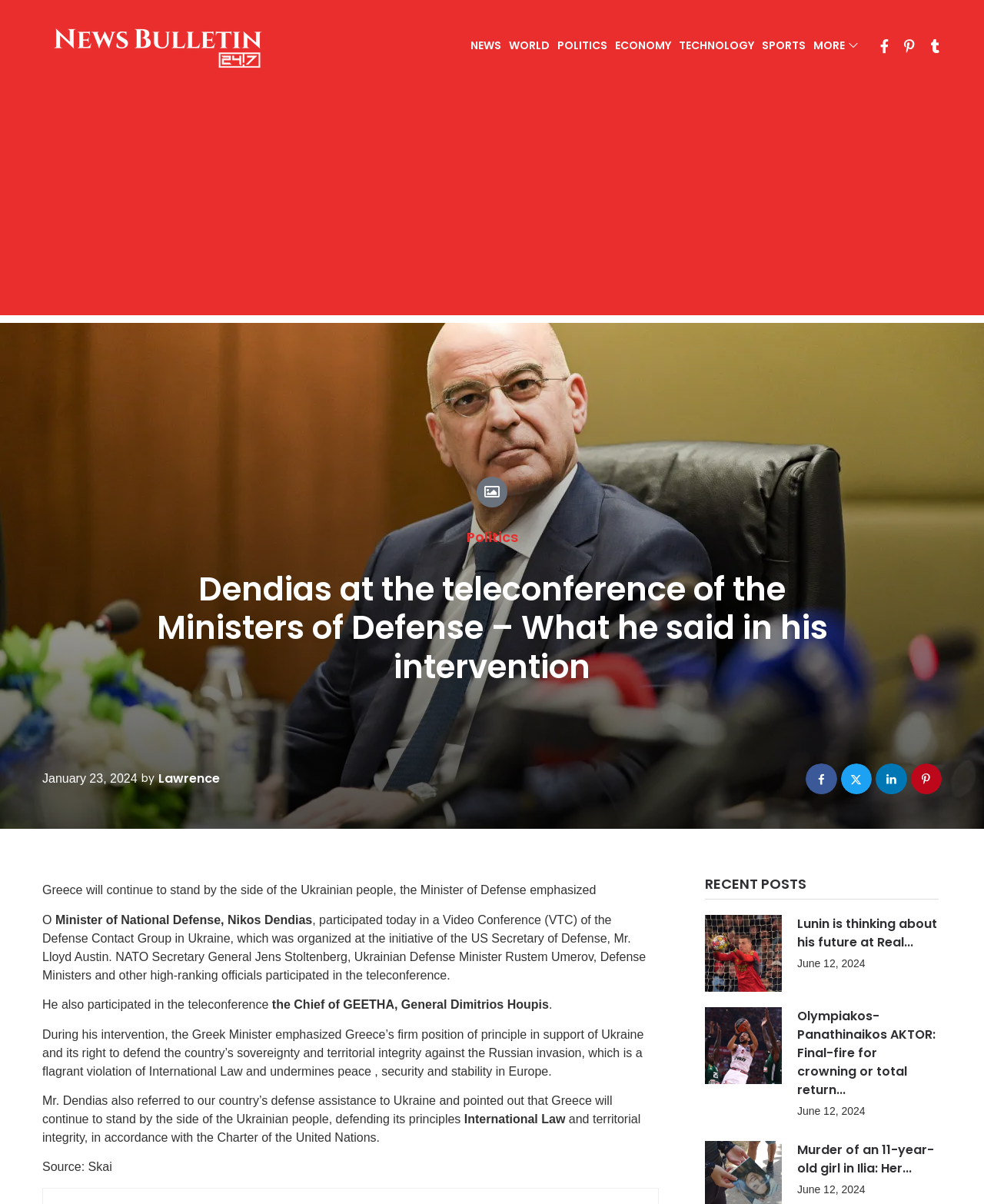Determine the bounding box for the UI element as described: "aria-label="Advertisement" name="aswift_1" title="Advertisement"". The coordinates should be represented as four float numbers between 0 and 1, formatted as [left, top, right, bottom].

[0.031, 0.083, 0.969, 0.262]